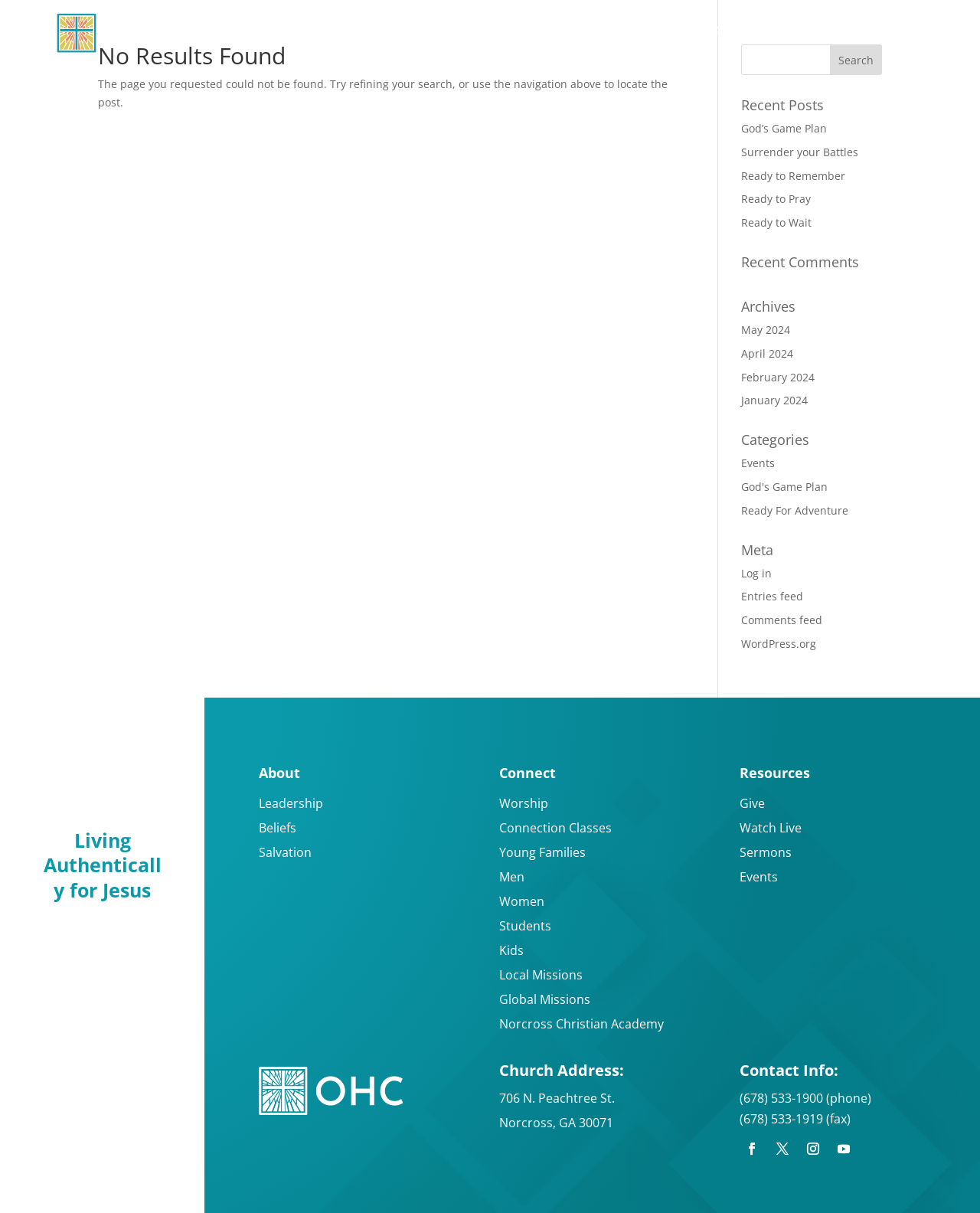Identify the bounding box coordinates for the element that needs to be clicked to fulfill this instruction: "Log in to the website". Provide the coordinates in the format of four float numbers between 0 and 1: [left, top, right, bottom].

[0.756, 0.466, 0.788, 0.478]